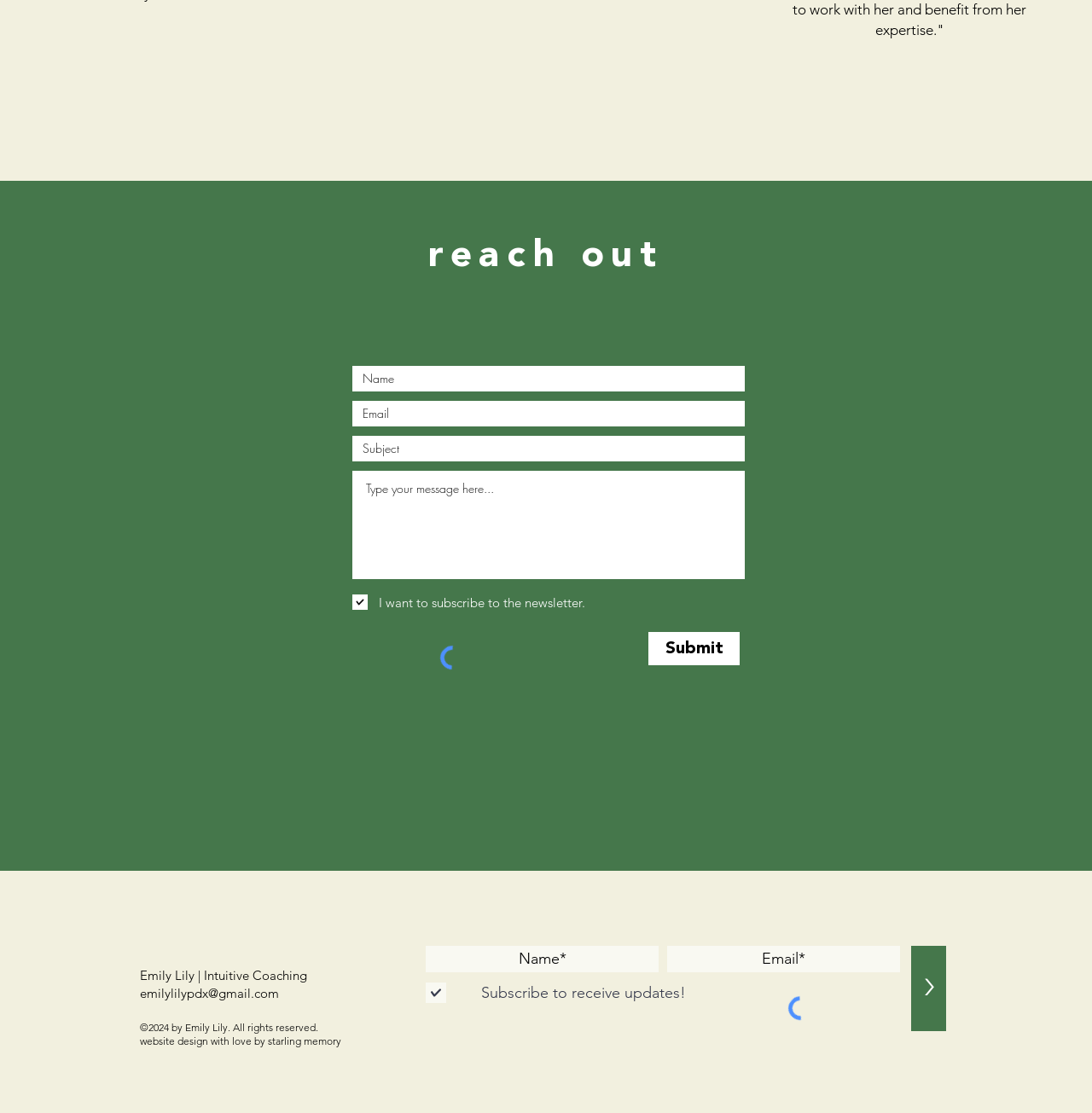Please provide a detailed answer to the question below based on the screenshot: 
What is the purpose of the 'reach out' heading?

The 'reach out' heading is likely a call-to-action for visitors to contact the website owner, as it is followed by a form with fields for name, email, subject, and a submit button.